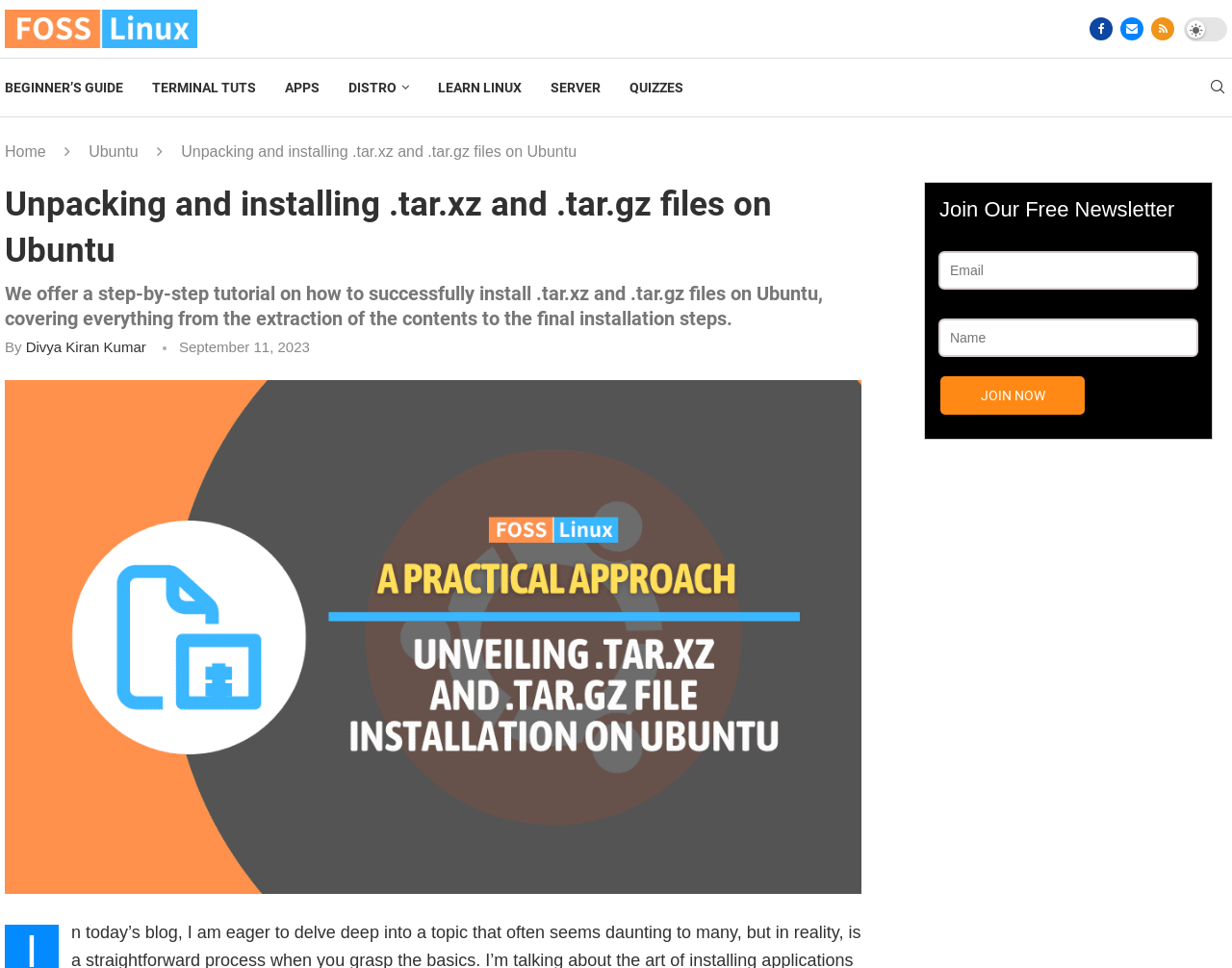What is the principal heading displayed on the webpage?

Unpacking and installing .tar.xz and .tar.gz files on Ubuntu